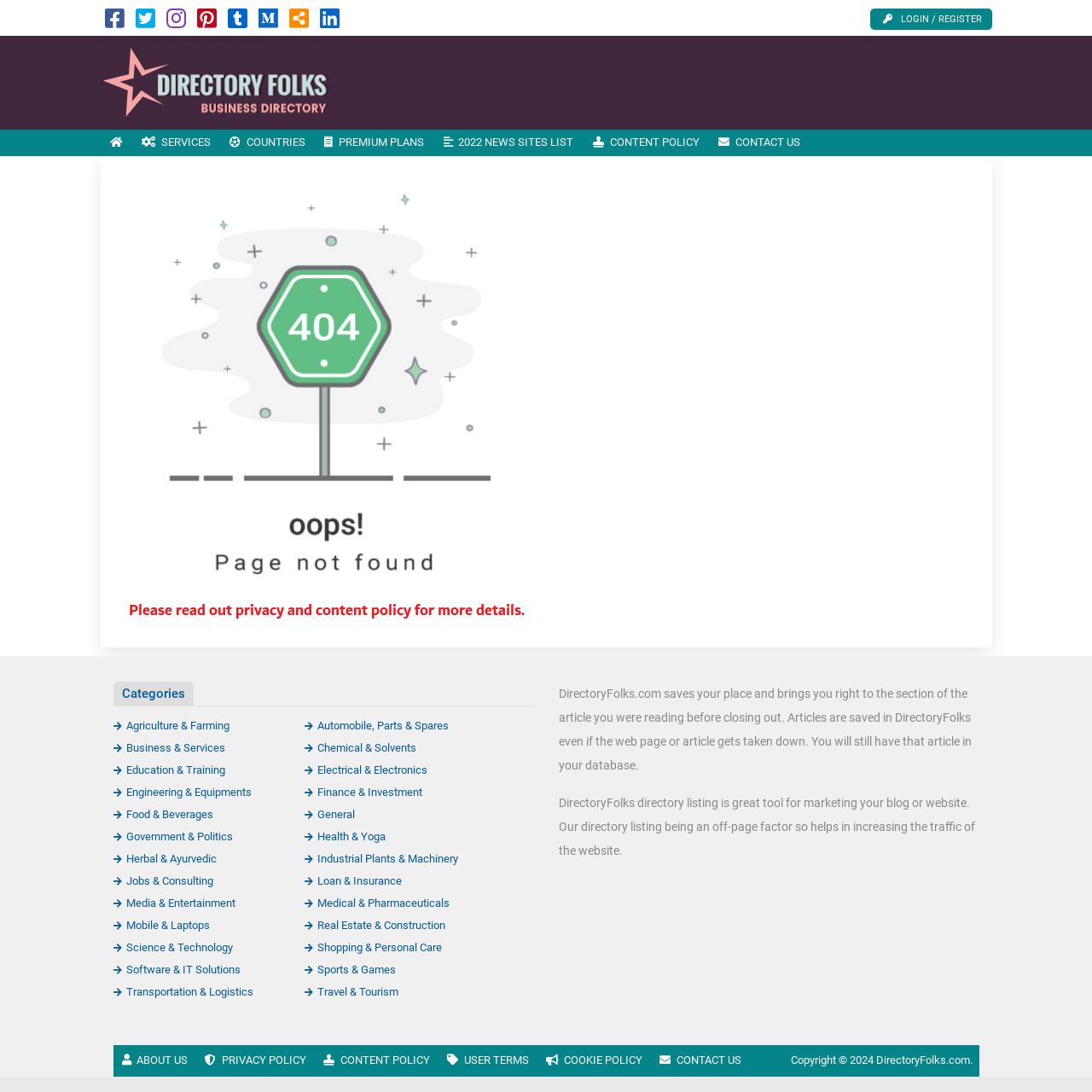Answer this question in one word or a short phrase: What is the copyright year of the website?

2024